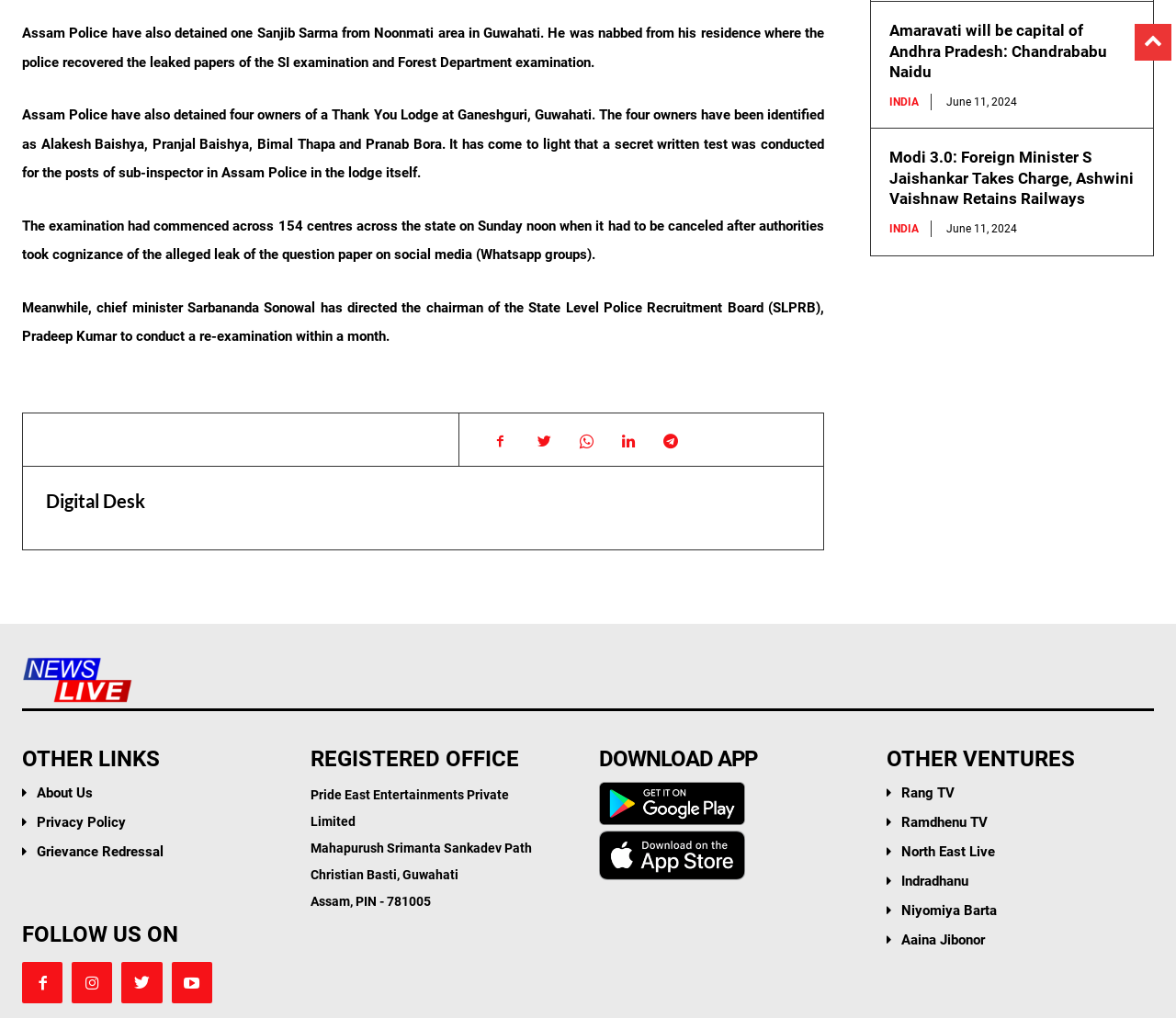What was the examination that had to be canceled on Sunday noon?
Refer to the image and give a detailed answer to the query.

The webpage states that the examination had commenced across 154 centres across the state on Sunday noon when it had to be canceled after authorities took cognizance of the alleged leak of the question paper on social media (Whatsapp groups). The examination mentioned is the sub-inspector in Assam Police examination.